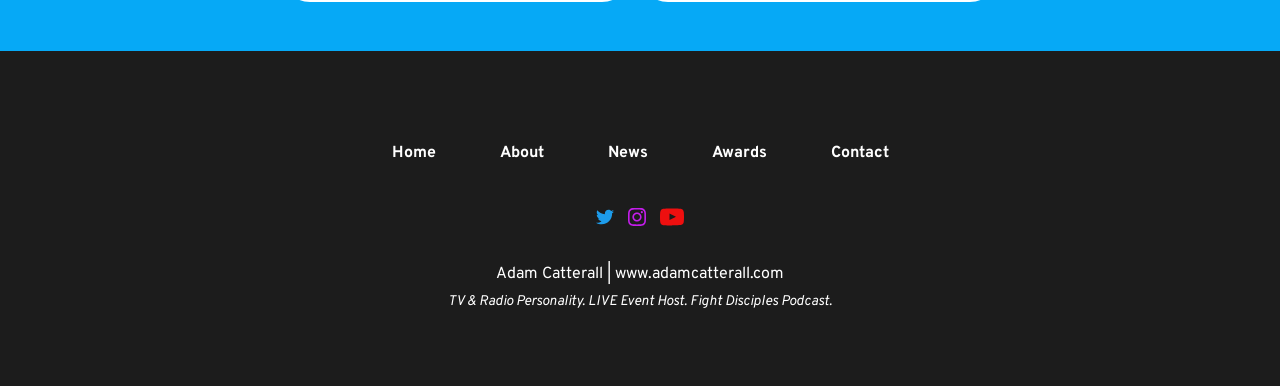Provide a short, one-word or phrase answer to the question below:
What is the profession of the person mentioned on the webpage?

TV & Radio Personality